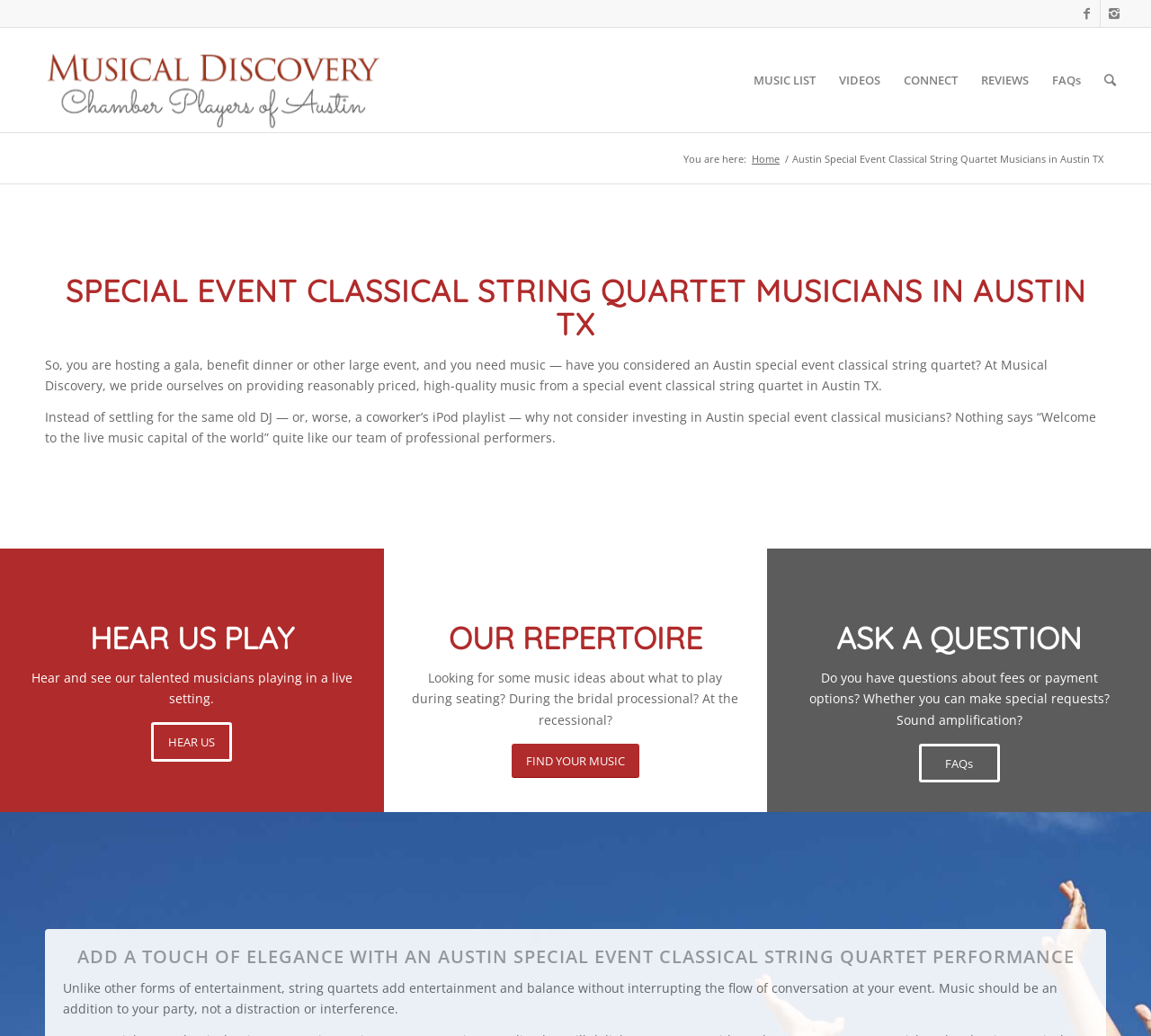Locate the bounding box coordinates of the area that needs to be clicked to fulfill the following instruction: "Read reviews". The coordinates should be in the format of four float numbers between 0 and 1, namely [left, top, right, bottom].

[0.842, 0.027, 0.904, 0.128]